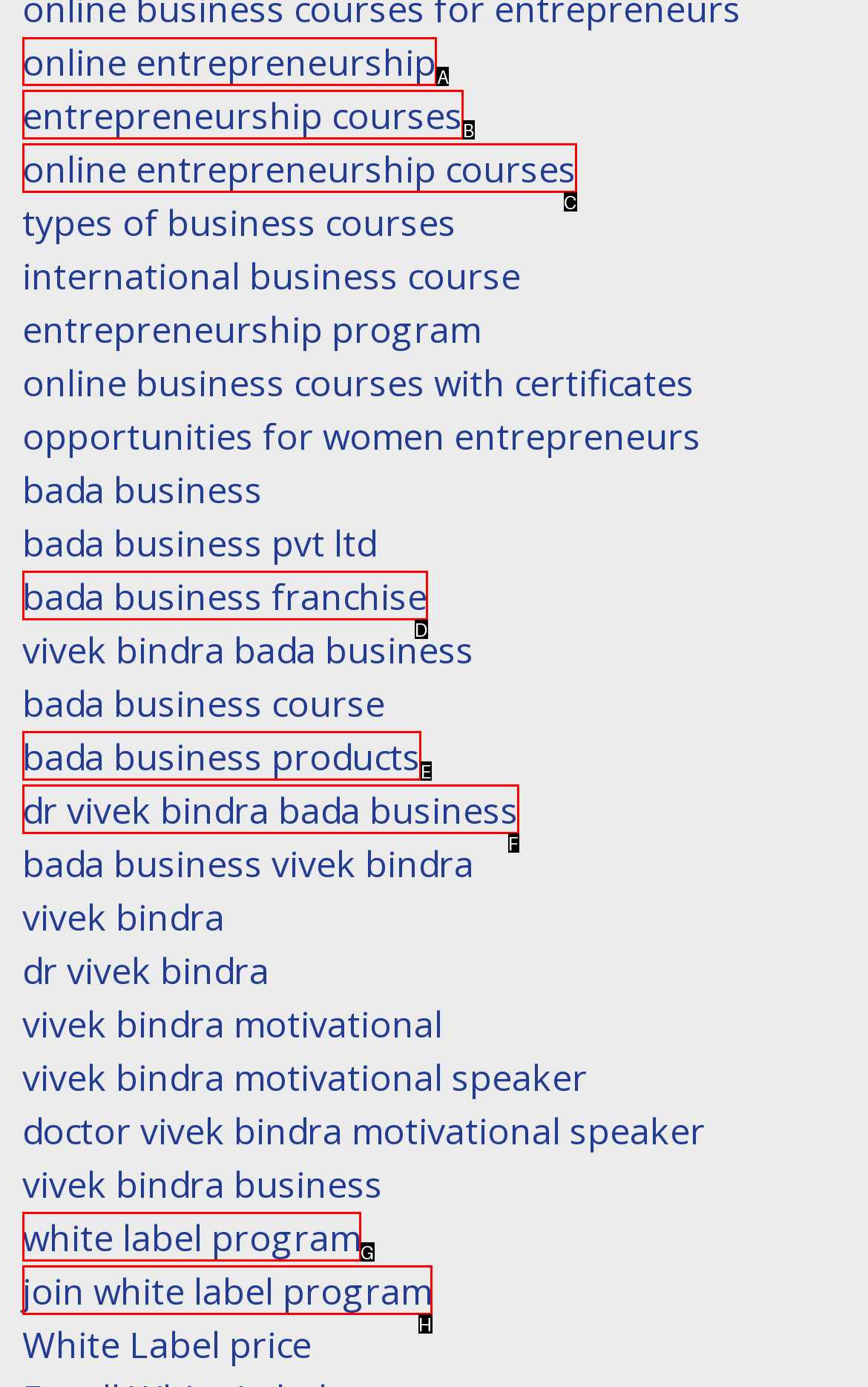Select the letter of the UI element that matches this task: click online entrepreneurship
Provide the answer as the letter of the correct choice.

A